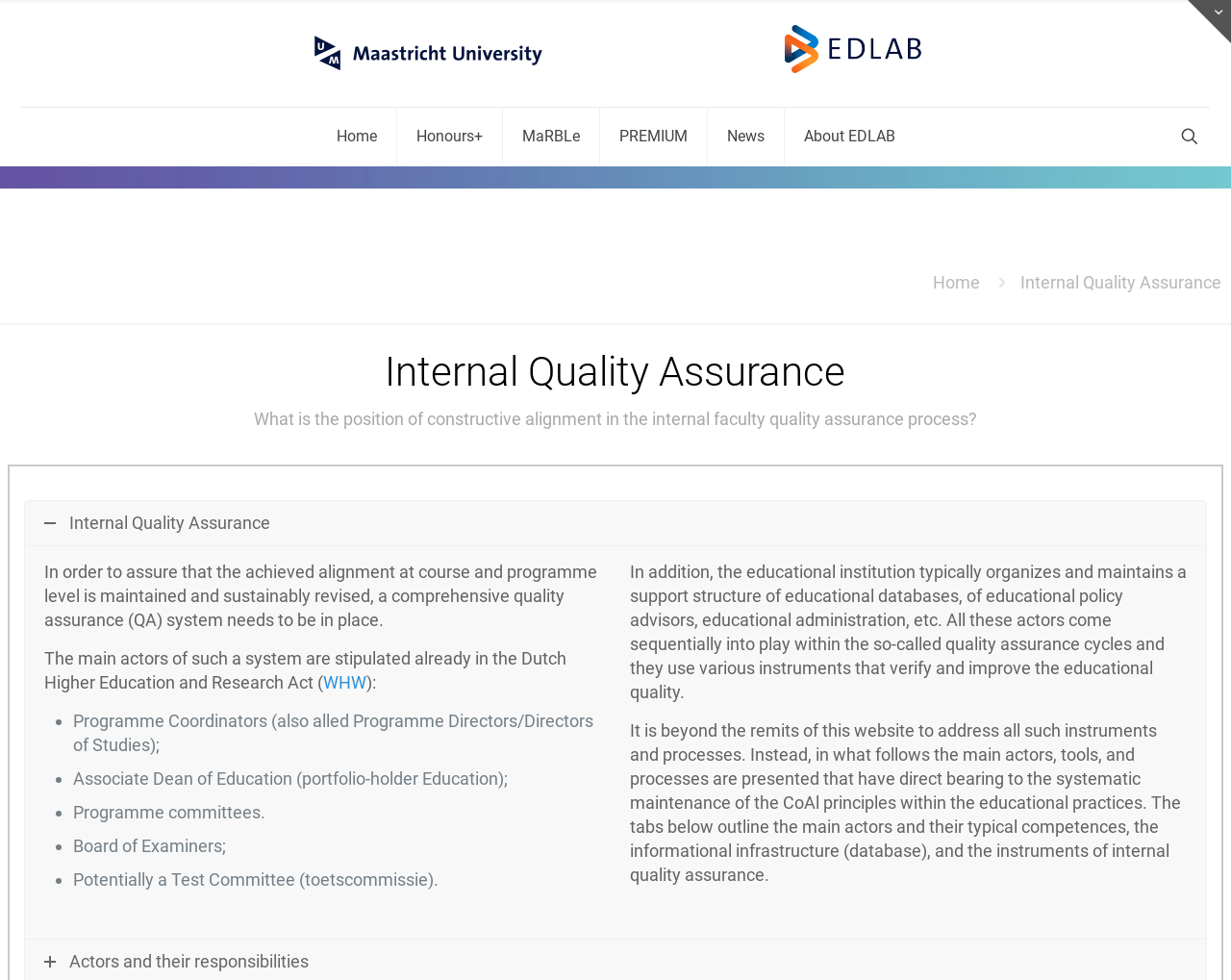Please give a one-word or short phrase response to the following question: 
What is the main topic of this webpage?

Internal Quality Assurance